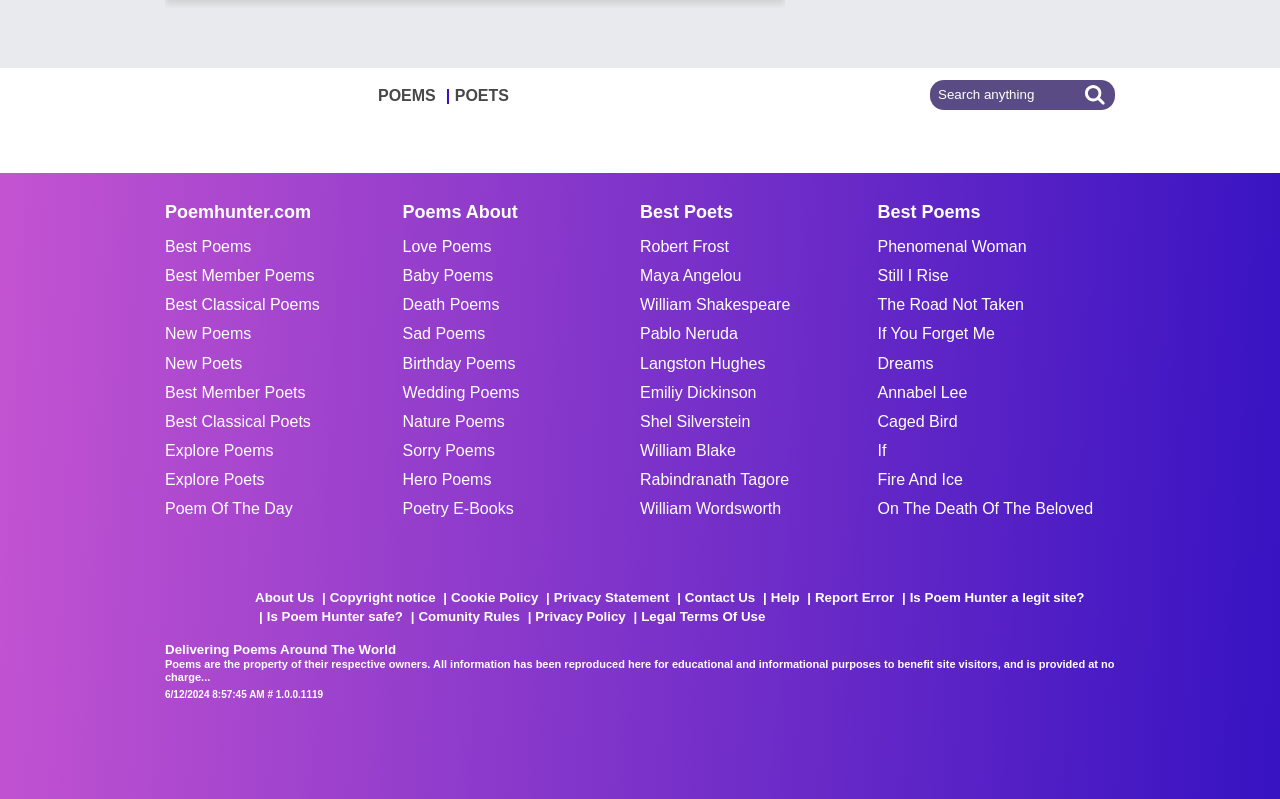Show the bounding box coordinates for the HTML element described as: "Fire And Ice".

[0.686, 0.589, 0.871, 0.613]